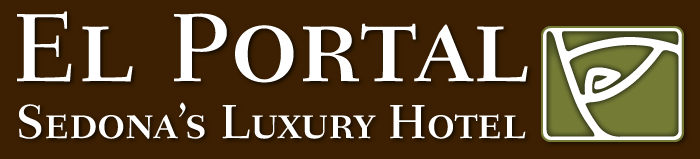Construct a detailed narrative about the image.

The image showcases the logo of El Portal Sedona Hotel, a prominent luxury hotel in Sedona. The logo features the hotel's name, "El Portal," prominently displayed in elegant, white typography against a rich brown background, symbolizing warmth and hospitality. Below the name, the phrase "Sedona's Luxury Hotel" is presented in a slightly smaller font, emphasizing its premium accommodations. The logo is complemented by a distinctive green icon, which adds a touch of sophistication and reflects the hotel’s connection to the picturesque Southwestern landscape. This logo is designed to evoke a sense of comfort and high-quality service that guests can expect during their stay.